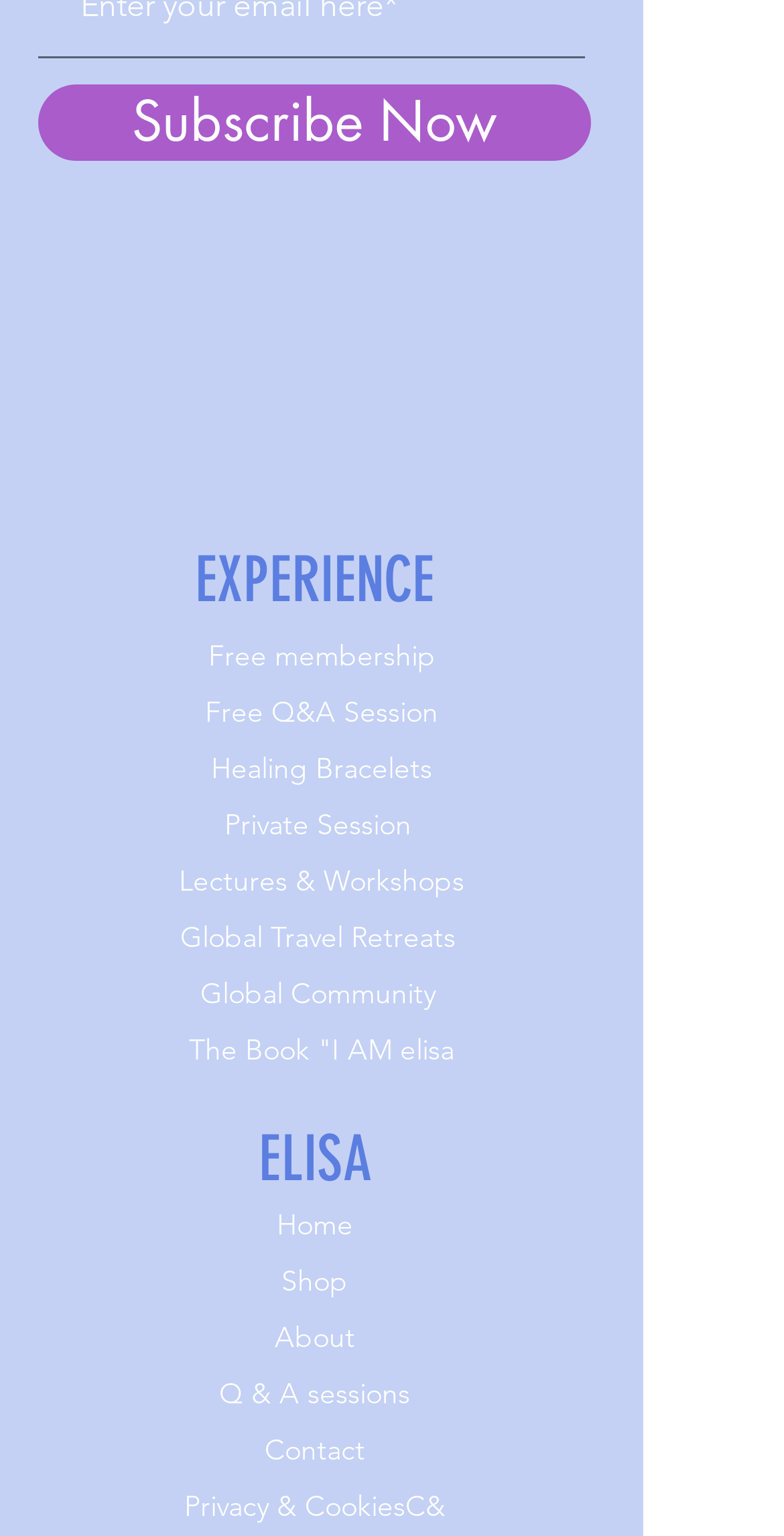Please reply to the following question using a single word or phrase: 
What type of products are sold in the shop?

Healing Bracelets